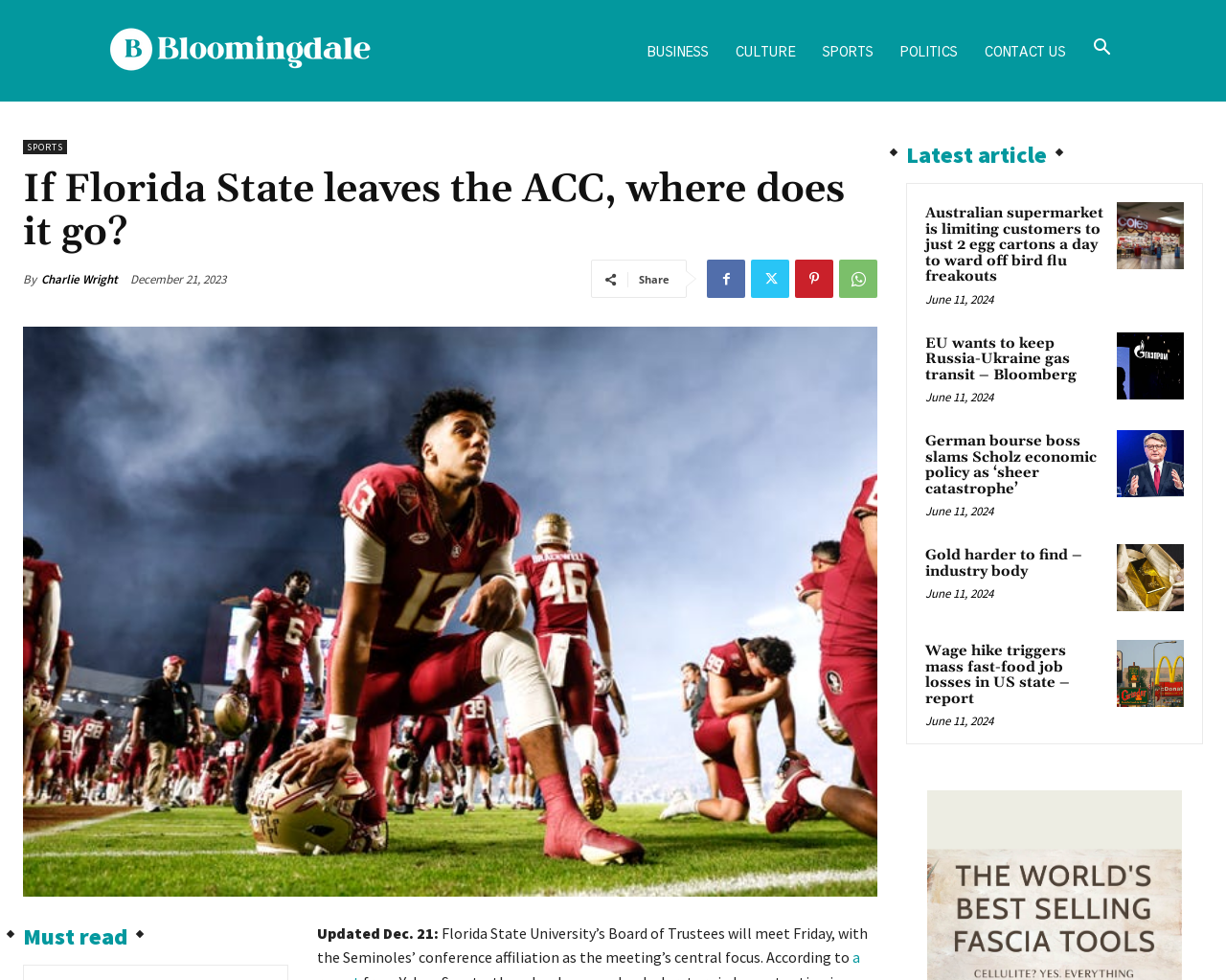What is the category of the link 'BUSINESS'?
Could you answer the question in a detailed manner, providing as much information as possible?

The link 'BUSINESS' is a navigation link, as it is part of a group of links that include 'CULTURE', 'SPORTS', and 'POLITICS', which are commonly used to navigate to different sections of a news website.